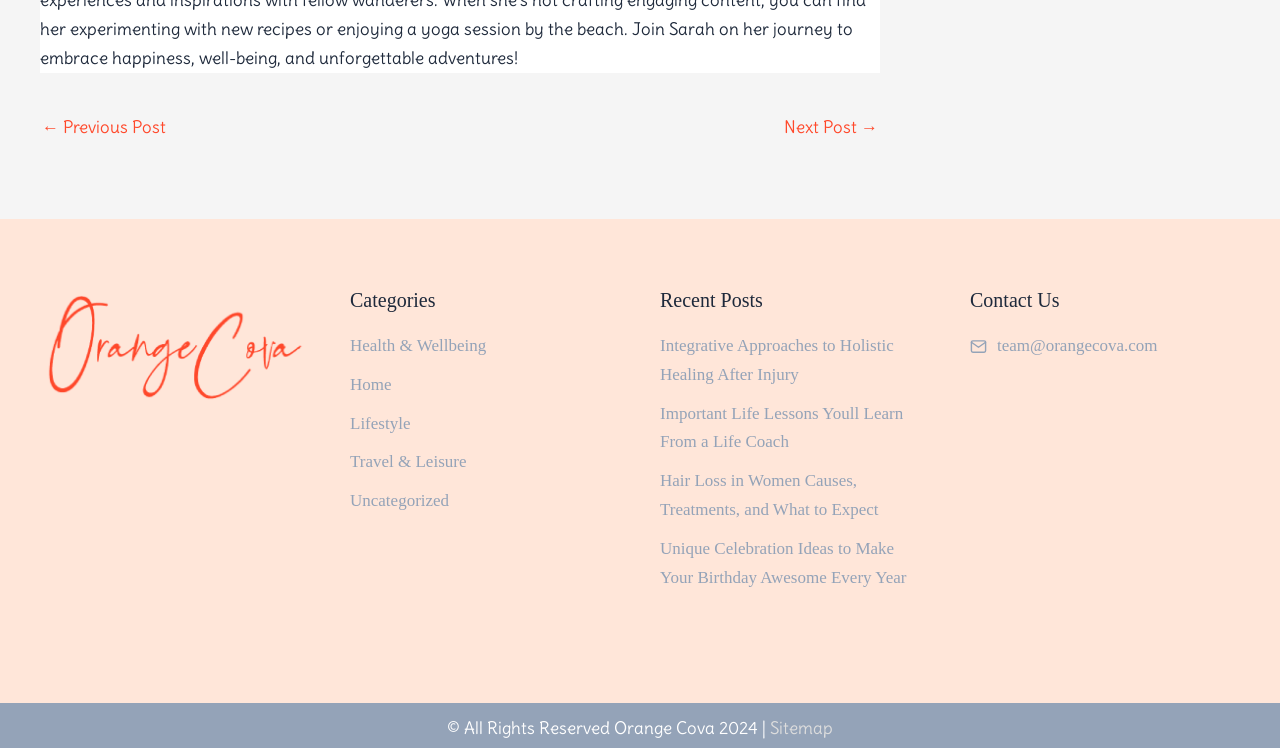Provide a brief response in the form of a single word or phrase:
How can you contact the website?

team@orangecova.com